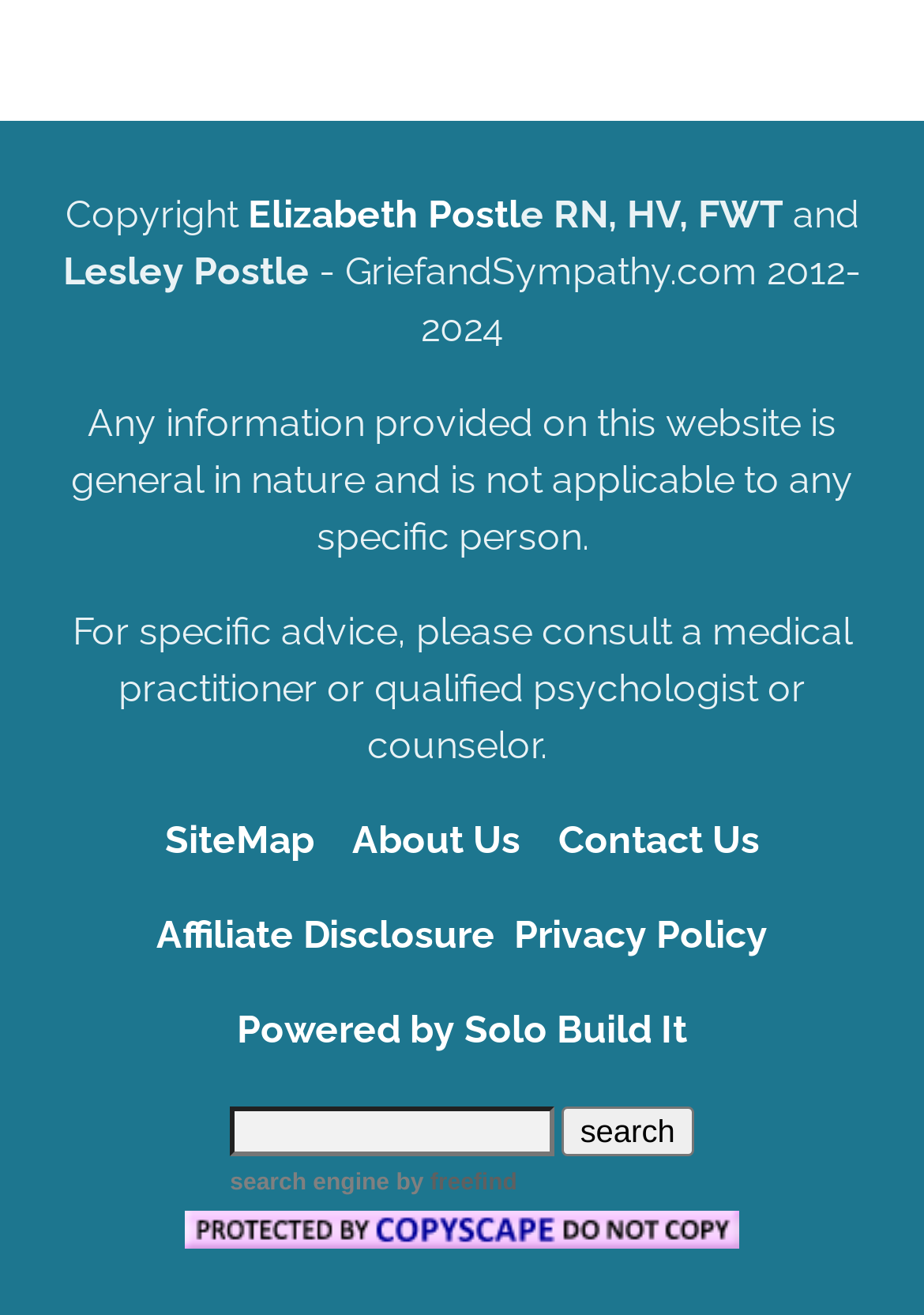What is the purpose of the 'About Us' link?
Please provide a single word or phrase as the answer based on the screenshot.

To provide information about the website creators